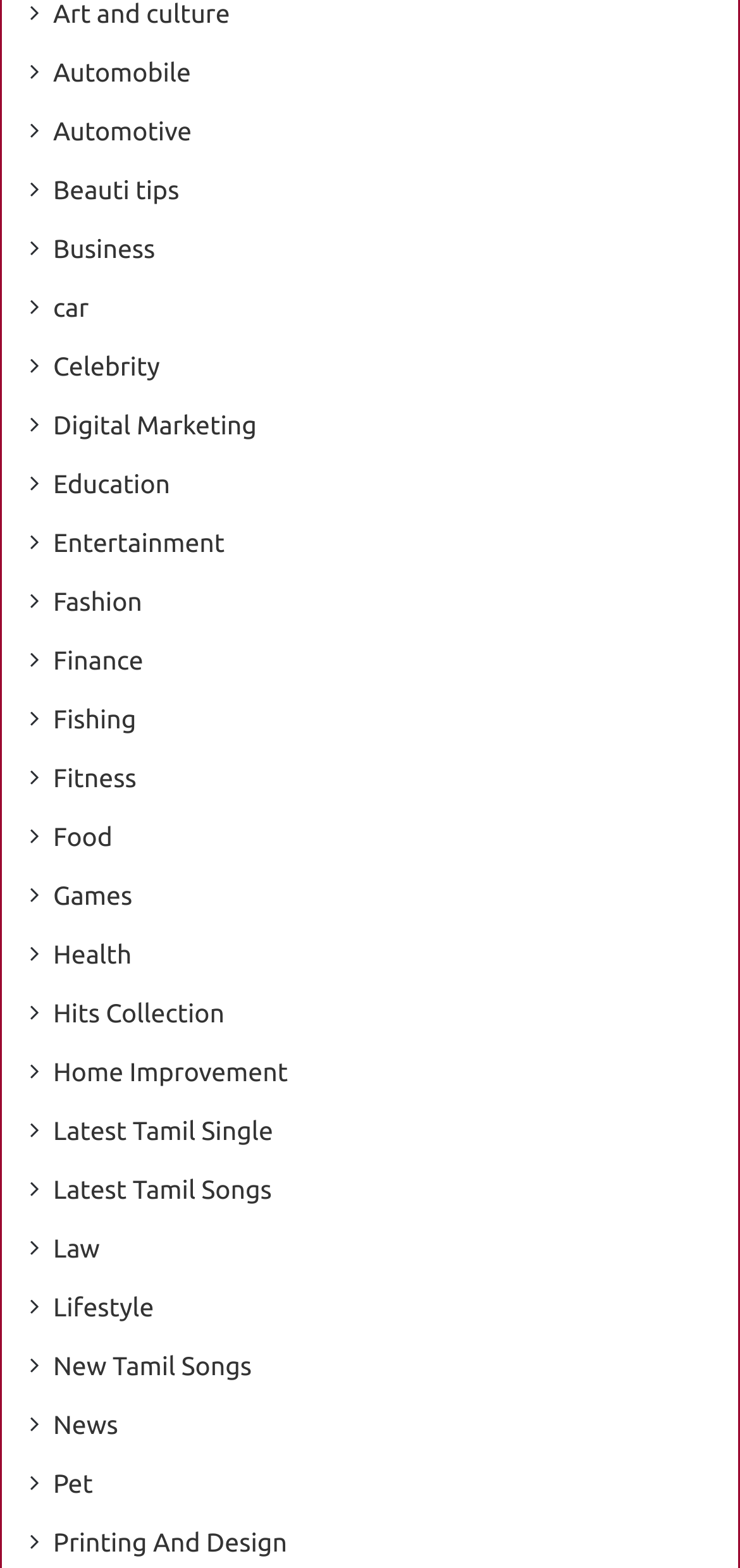Find the bounding box coordinates for the element that must be clicked to complete the instruction: "Read News". The coordinates should be four float numbers between 0 and 1, indicated as [left, top, right, bottom].

[0.072, 0.897, 0.16, 0.922]